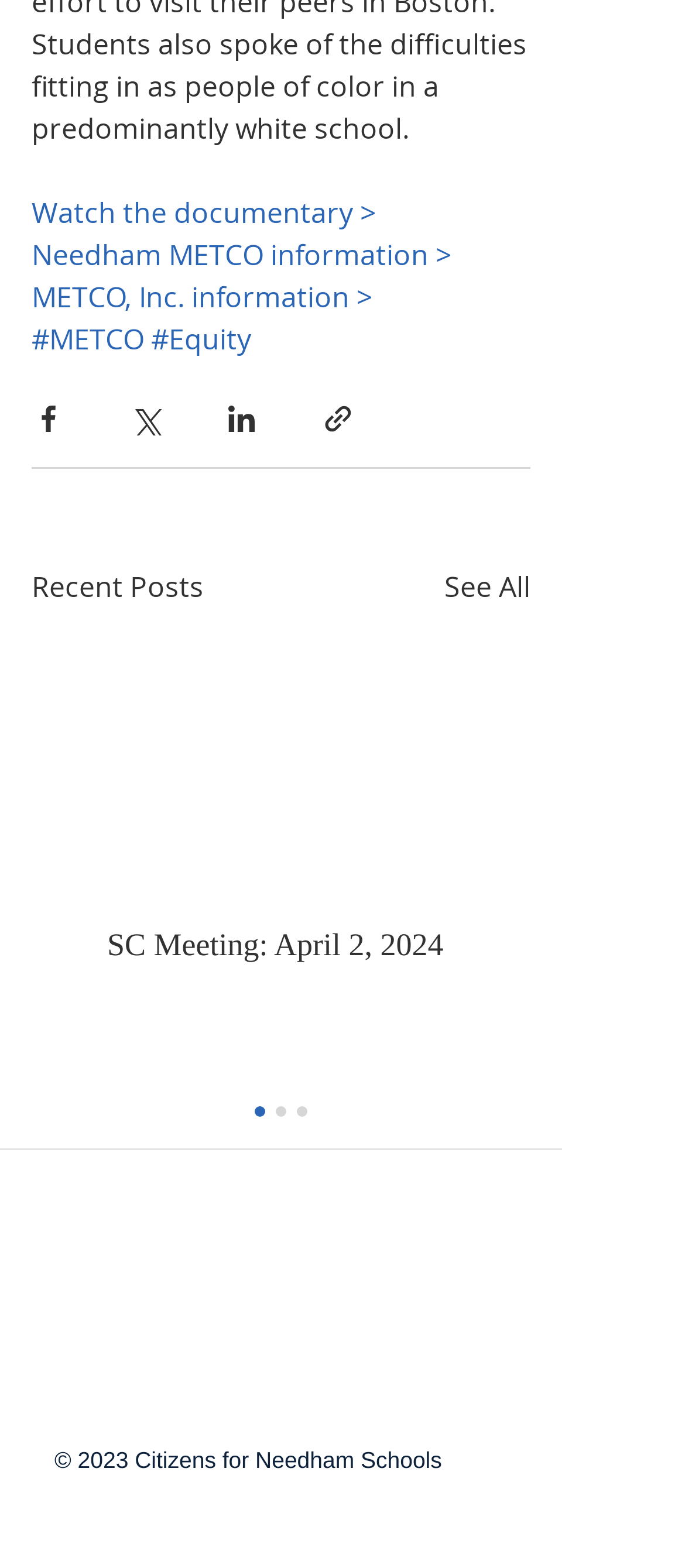Provide the bounding box coordinates of the section that needs to be clicked to accomplish the following instruction: "Share via Facebook."

[0.046, 0.257, 0.095, 0.278]